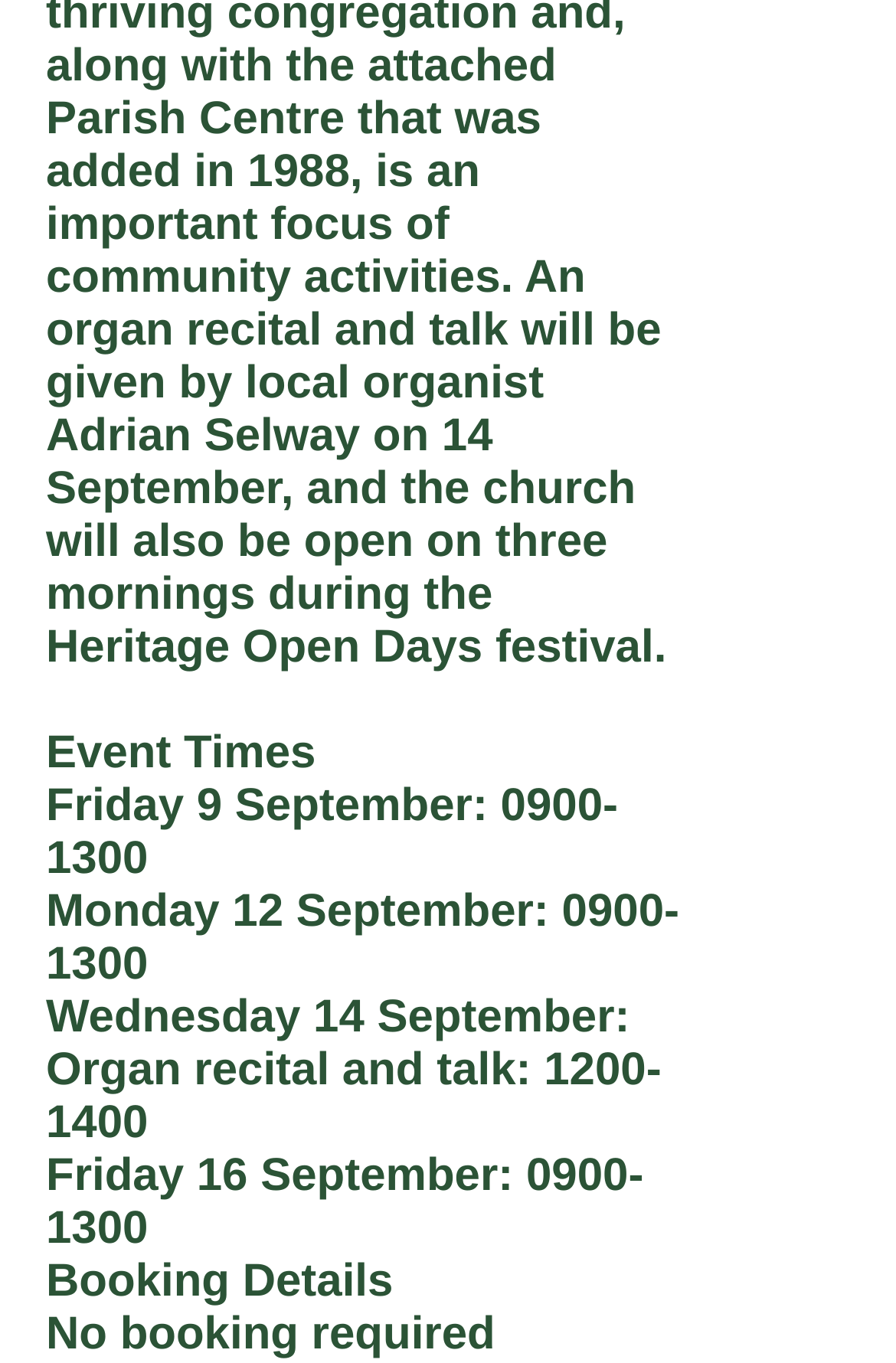Please give a concise answer to this question using a single word or phrase: 
Do I need to book for the events?

No